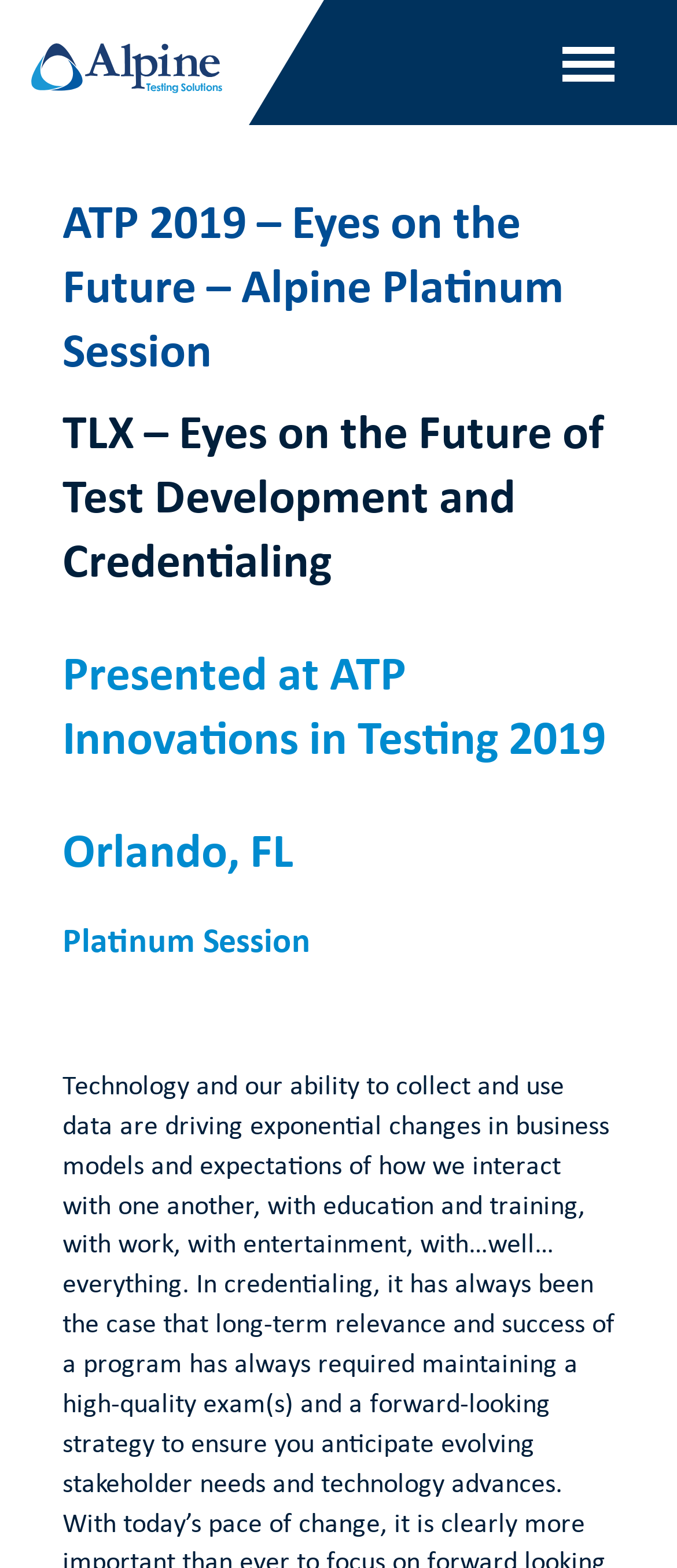What is the type of session presented?
Based on the visual content, answer with a single word or a brief phrase.

Platinum Session